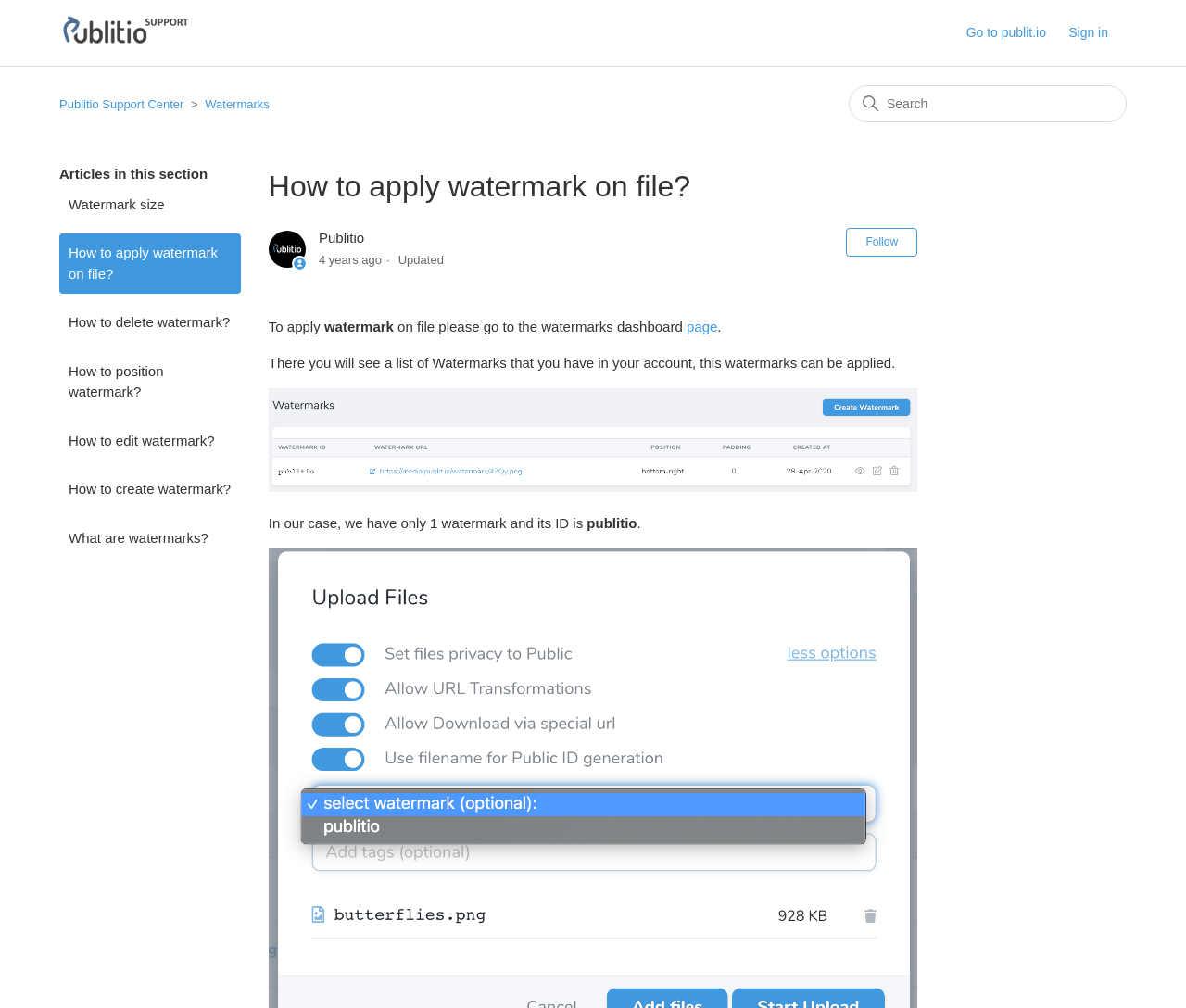What is the purpose of the watermarks dashboard?
Based on the screenshot, provide a one-word or short-phrase response.

Apply watermarks